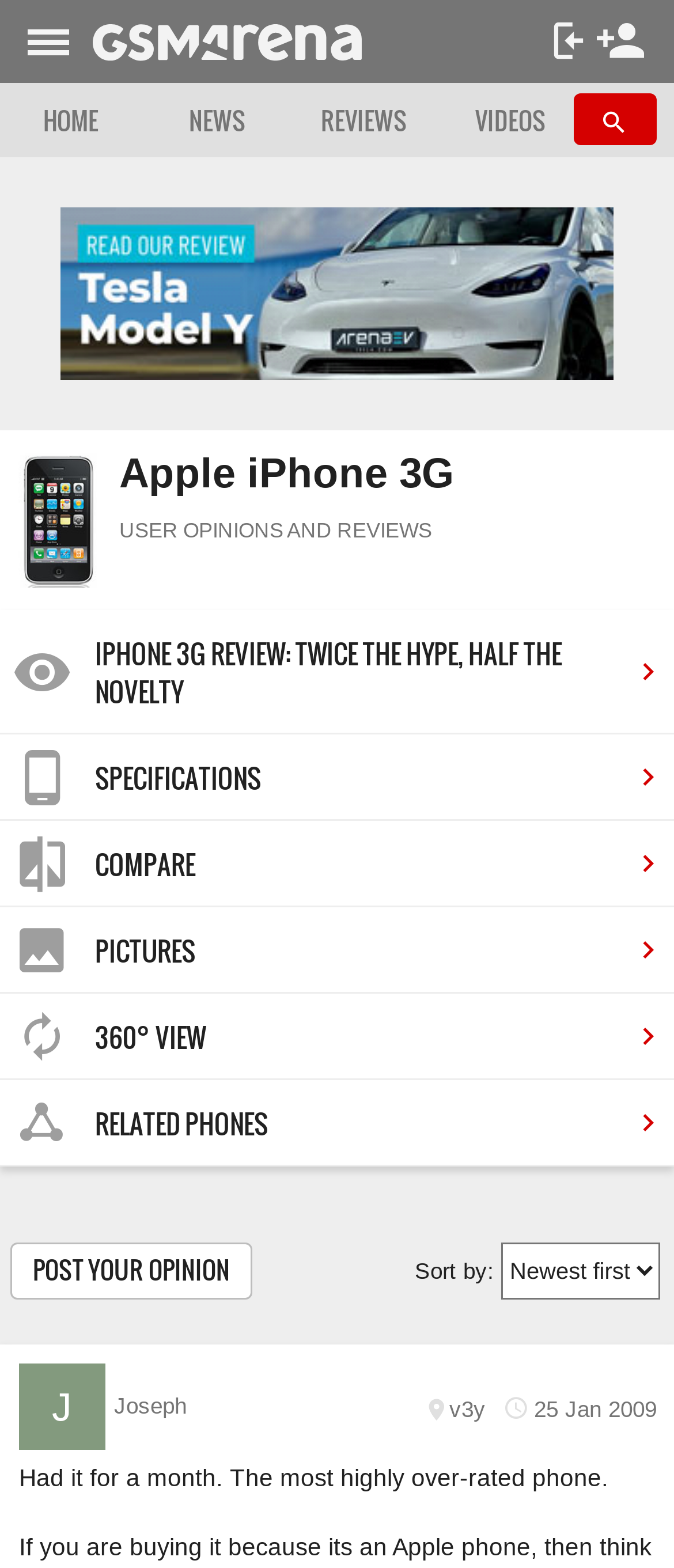What is the name of the phone being reviewed?
From the details in the image, answer the question comprehensively.

The name of the phone being reviewed can be found in the heading element at the top of the webpage, which reads 'Apple iPhone 3G'.